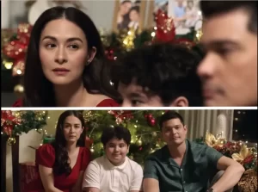How many people are in the image?
Please craft a detailed and exhaustive response to the question.

The caption explicitly states that the image captures a close-up of three key characters: a woman, a young boy, and a man, which can be counted to arrive at the answer.